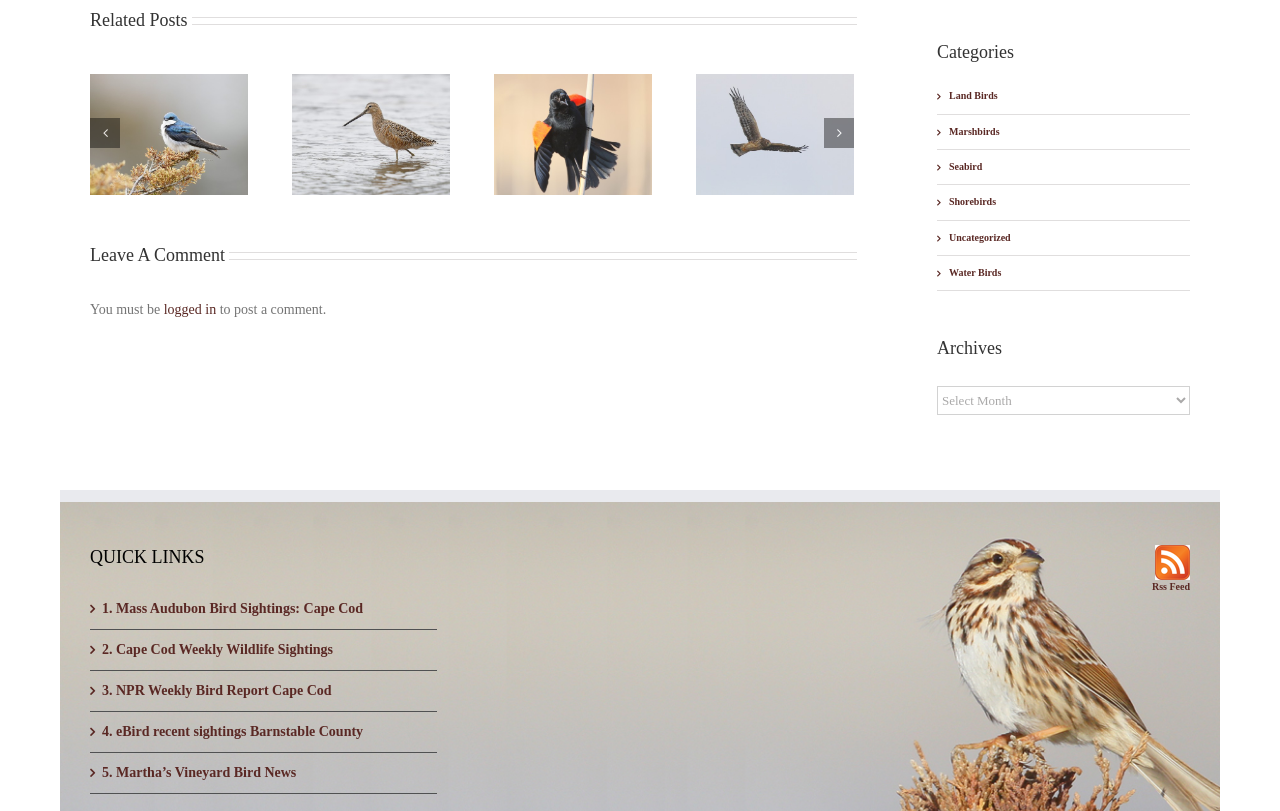Can you pinpoint the bounding box coordinates for the clickable element required for this instruction: "Go to previous page"? The coordinates should be four float numbers between 0 and 1, i.e., [left, top, right, bottom].

[0.07, 0.146, 0.094, 0.183]